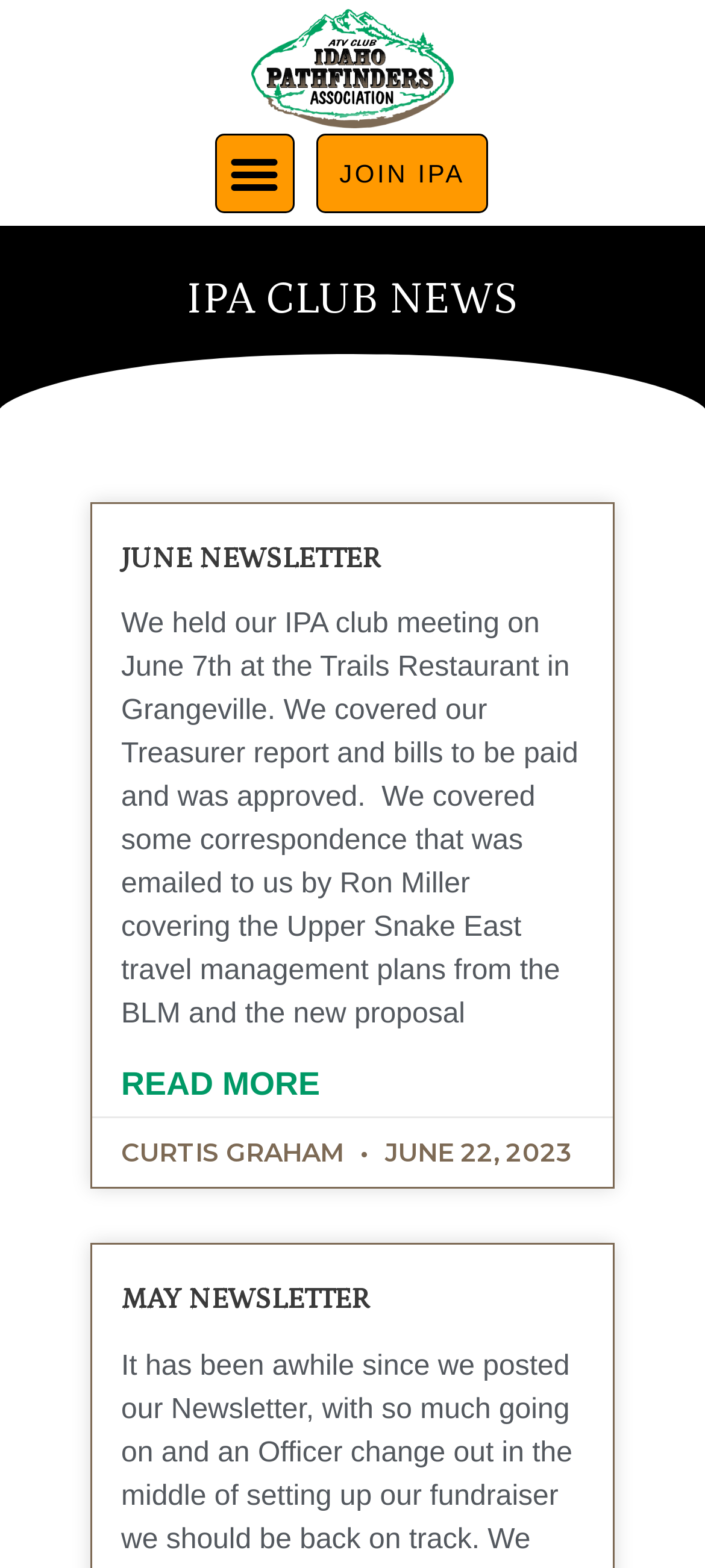Find the bounding box coordinates for the element described here: "May Newsletter".

[0.172, 0.818, 0.523, 0.839]